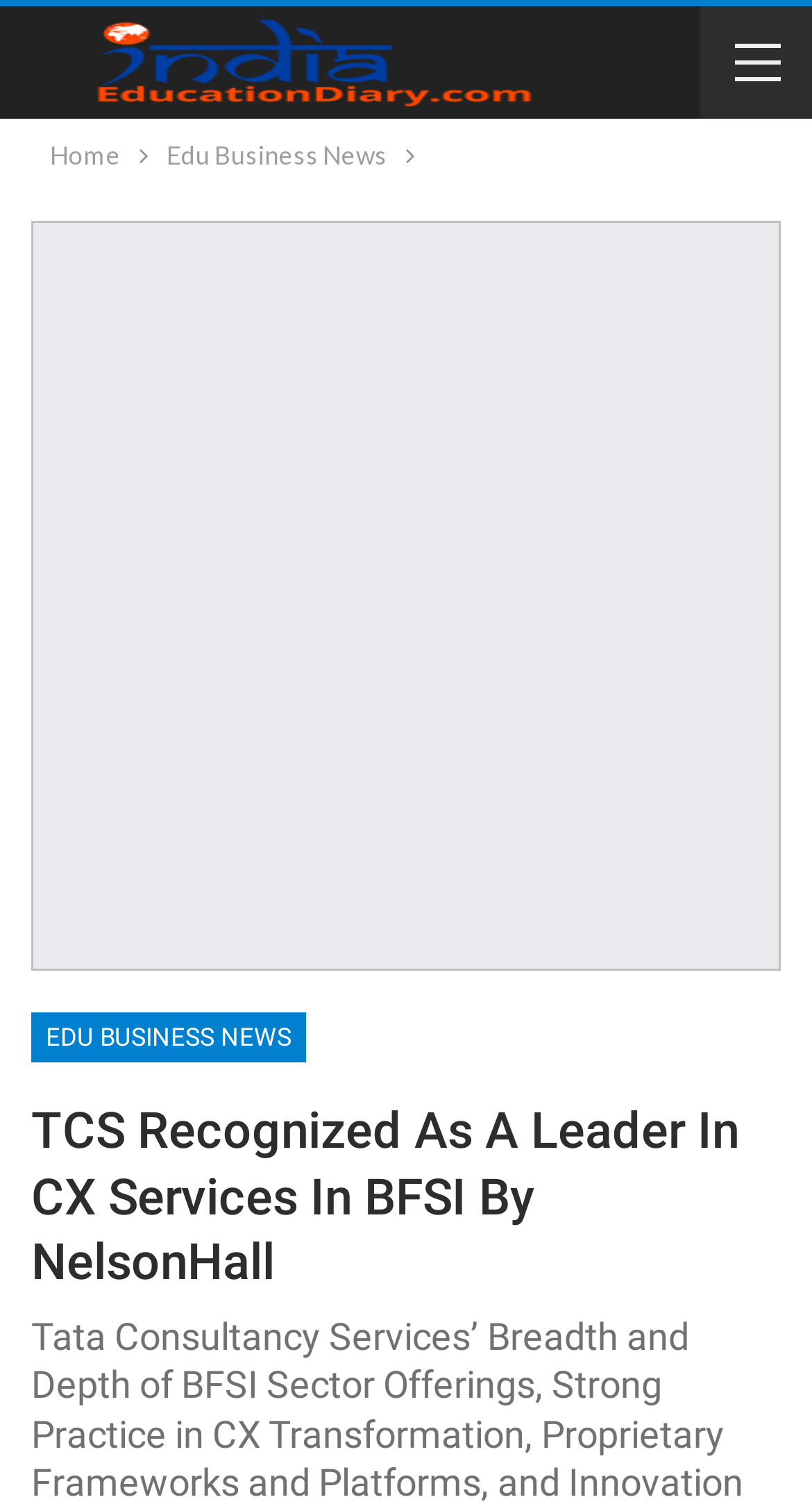Examine the image and give a thorough answer to the following question:
What is the first link in the breadcrumbs navigation?

The navigation section has a link 'Home' which is the first link in the breadcrumbs navigation.